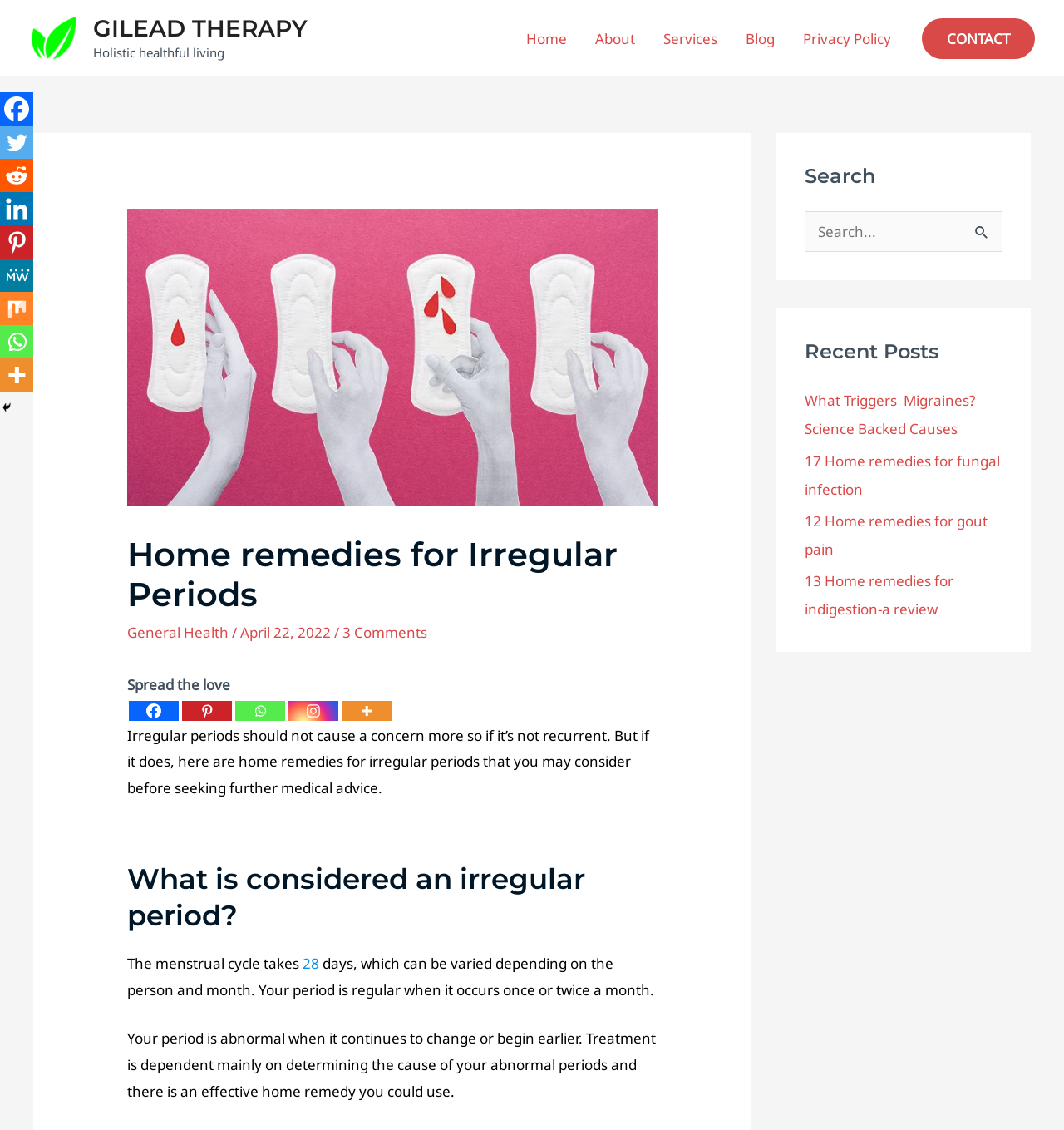What is the website's name?
Give a detailed explanation using the information visible in the image.

The website's name is 'GILEAD THERAPY' which is mentioned in the top-left corner of the webpage as a link and also as an image.